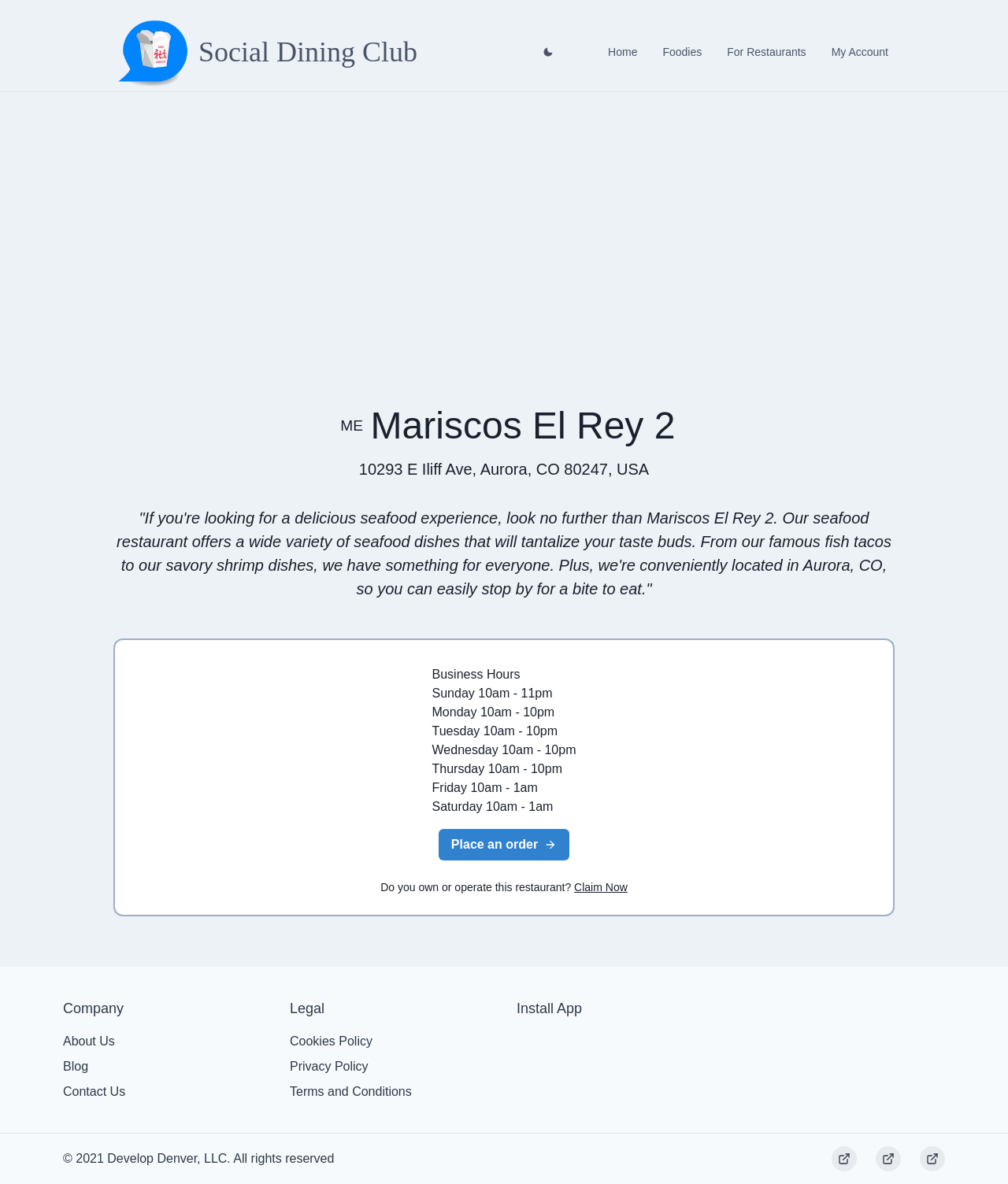What is the address of the restaurant?
Provide a detailed and well-explained answer to the question.

The address of the restaurant can be found in the static text element with the text '10293 E Iliff Ave, Aurora, CO 80247, USA'.